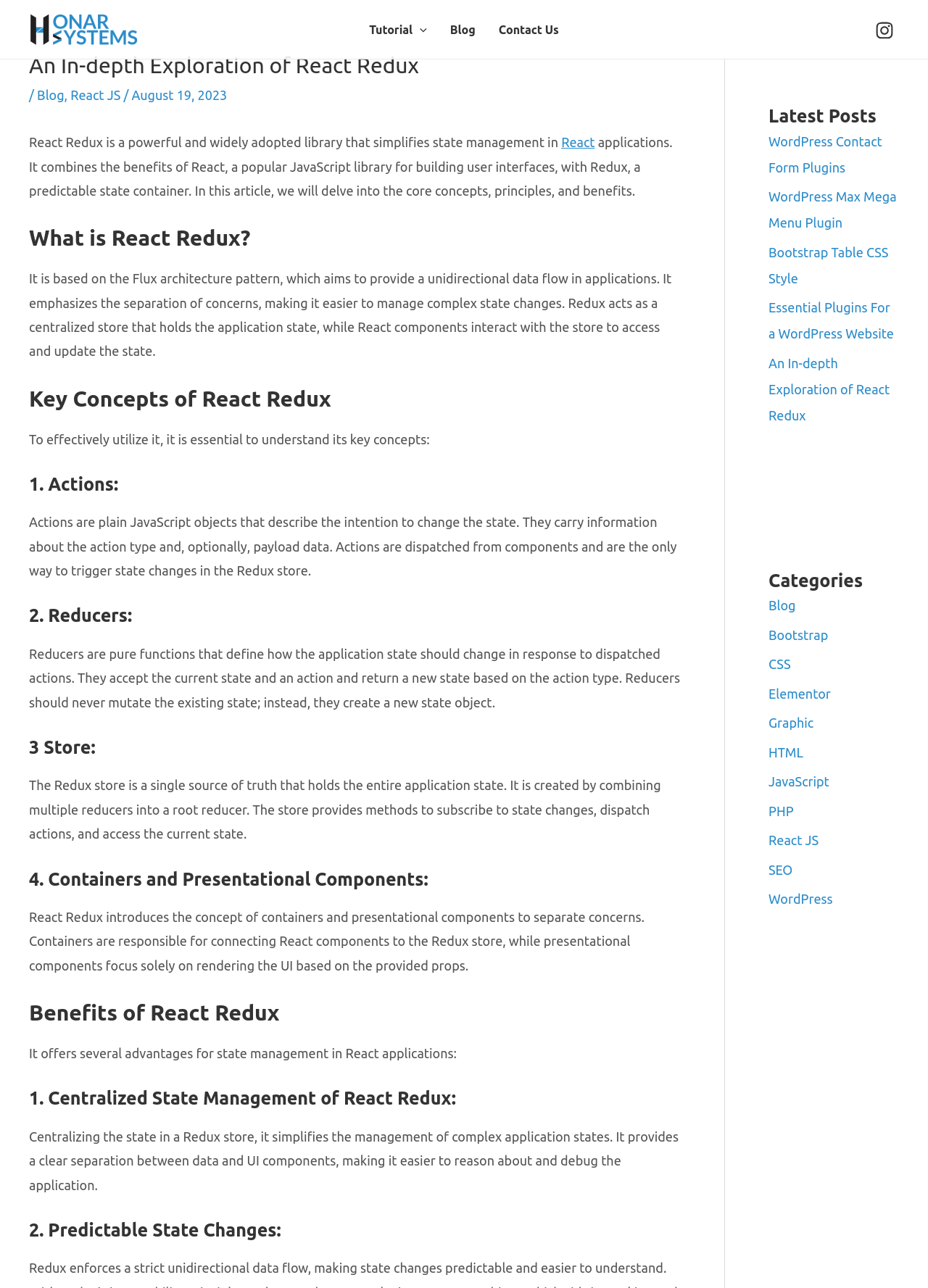Locate the primary heading on the webpage and return its text.

An In-depth Exploration of React Redux